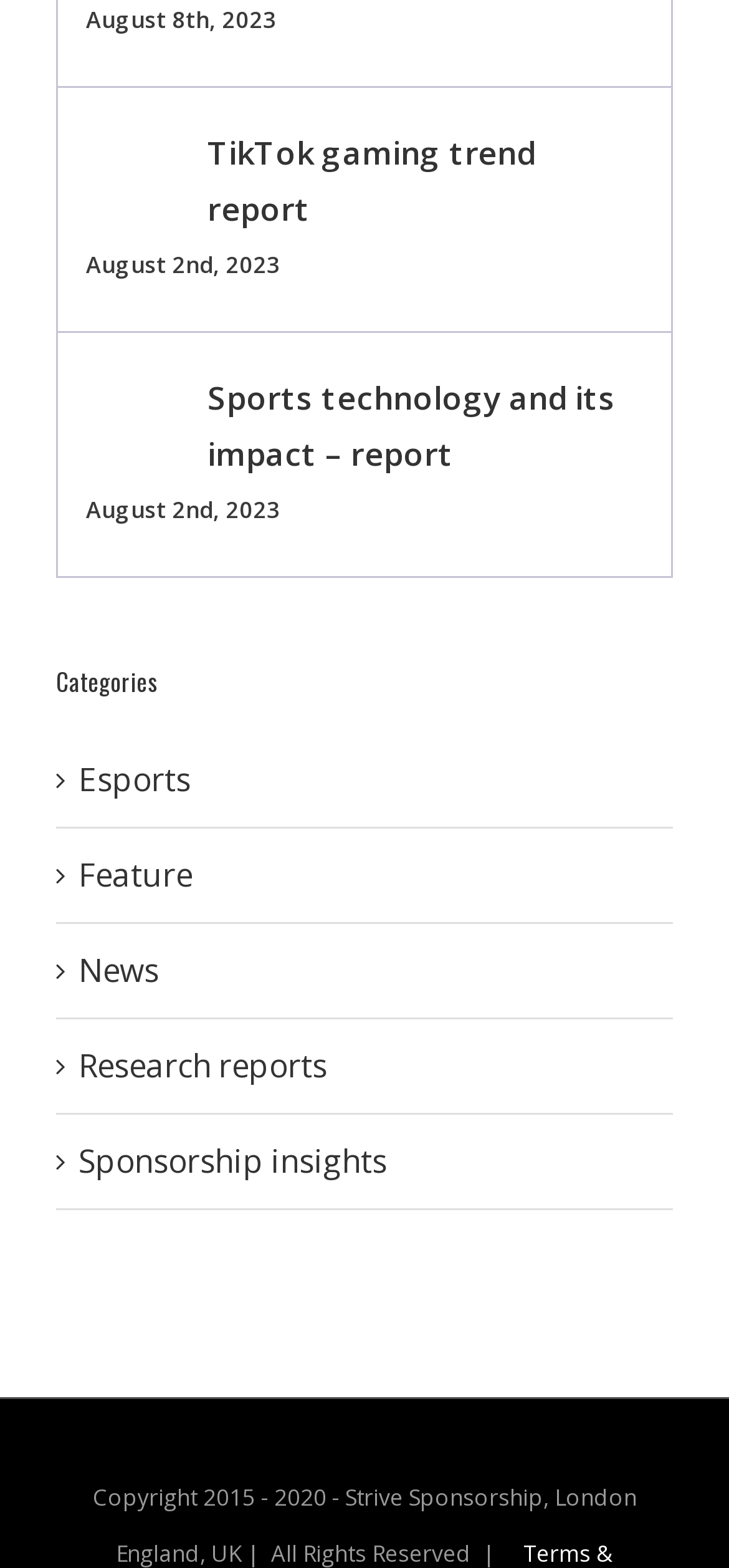What is the copyright information of the website?
Refer to the image and answer the question using a single word or phrase.

Copyright 2015 - 2020 - Strive Sponsorship, London England, UK